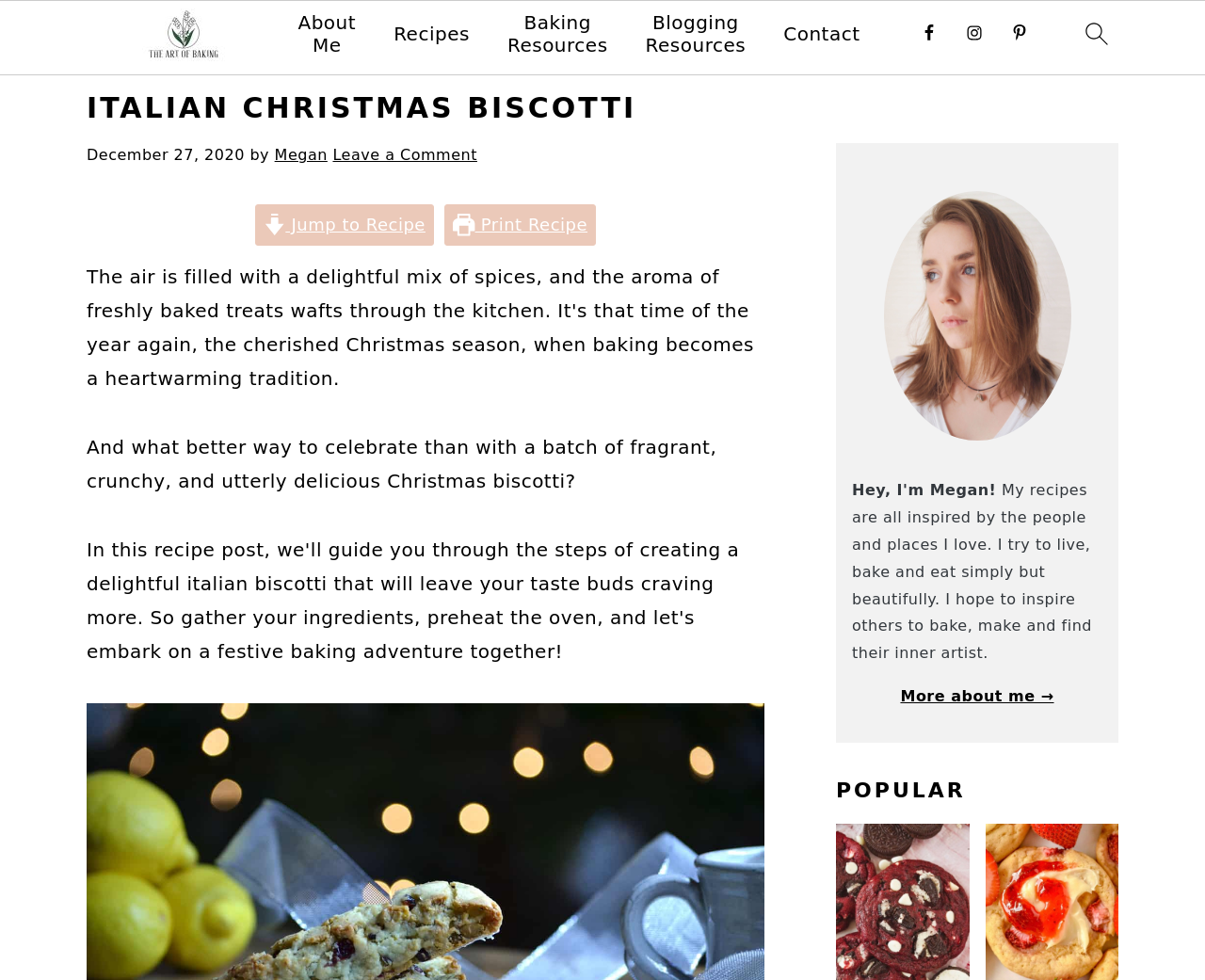Using the format (top-left x, top-left y, bottom-right x, bottom-right y), and given the element description, identify the bounding box coordinates within the screenshot: More about me →

[0.747, 0.701, 0.875, 0.719]